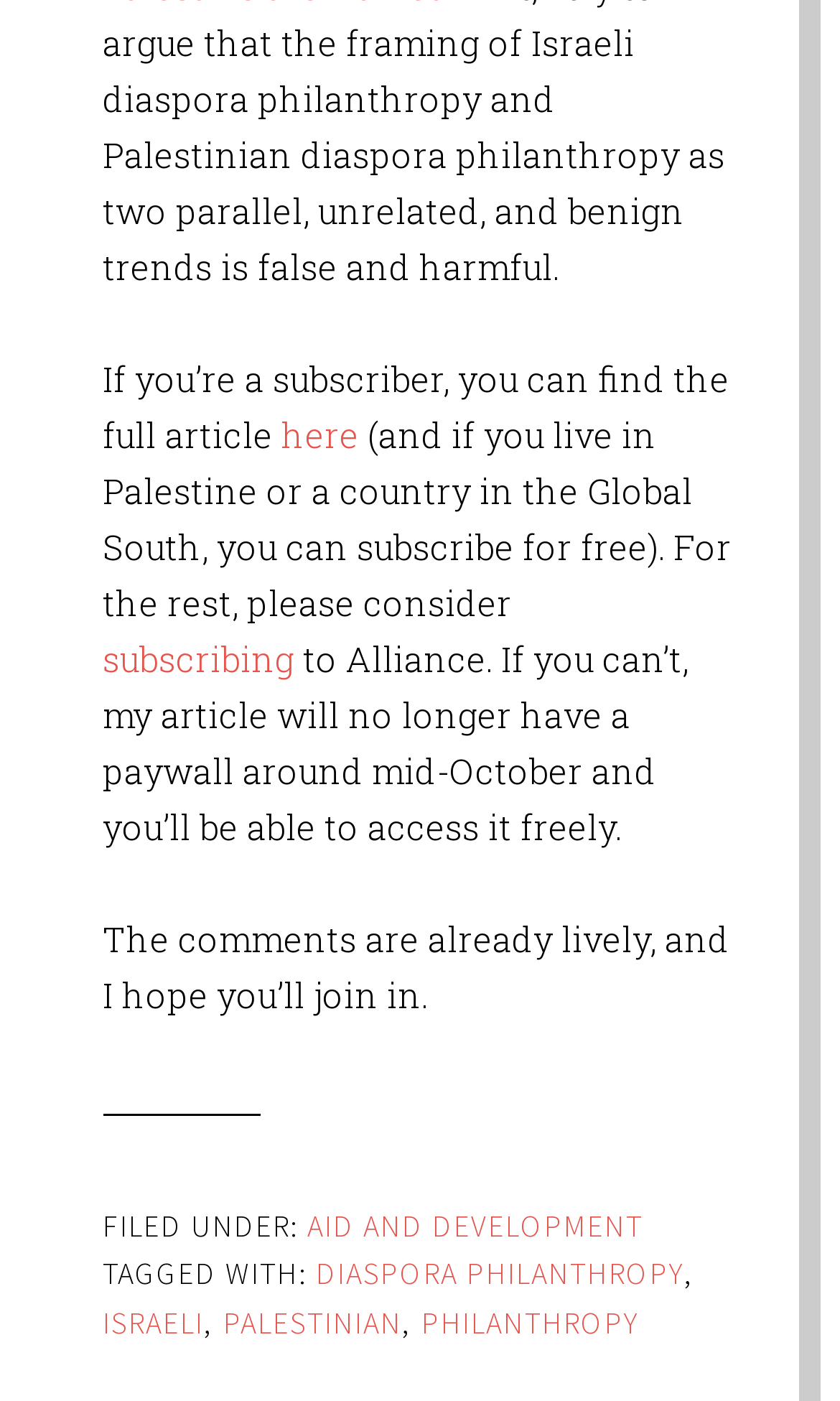What is the status of the comments section?
Based on the image, answer the question in a detailed manner.

The author mentions that 'The comments are already lively', indicating that the comments section is active and has received responses from readers.